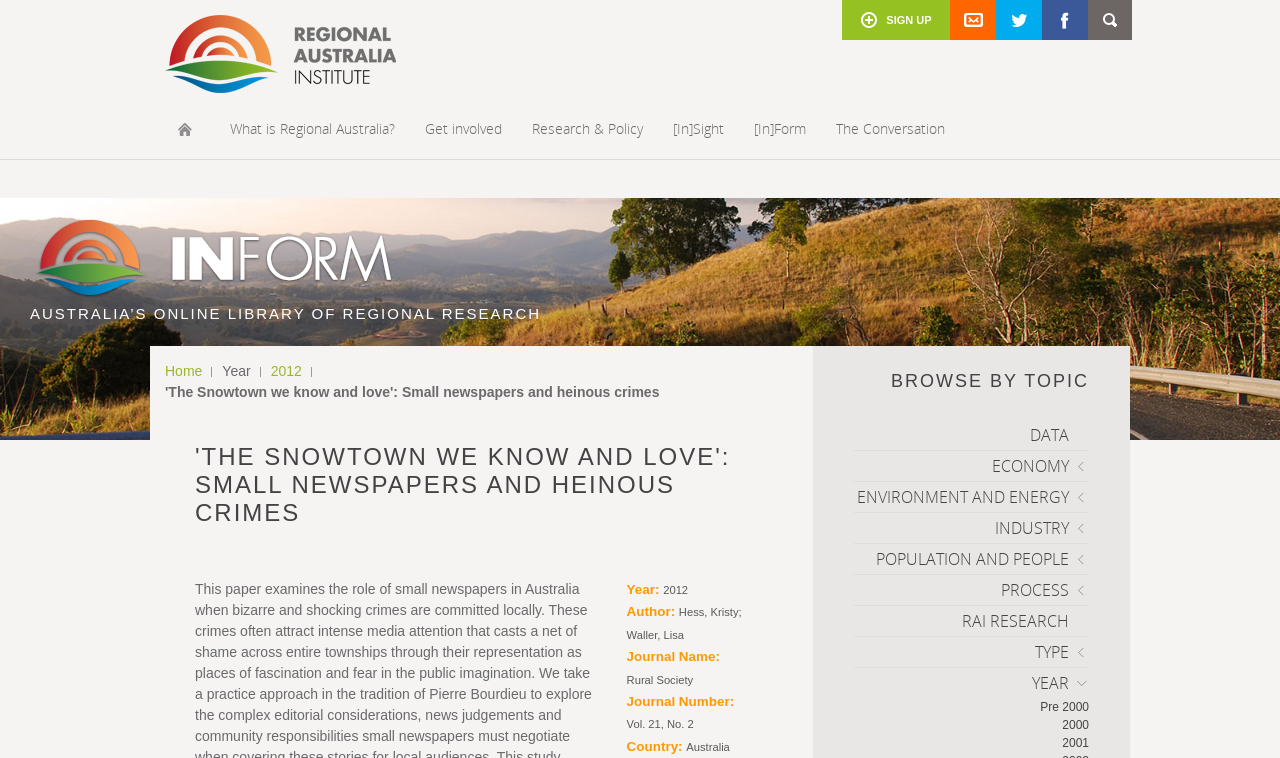How many links are there in the top navigation menu?
Relying on the image, give a concise answer in one word or a brief phrase.

7